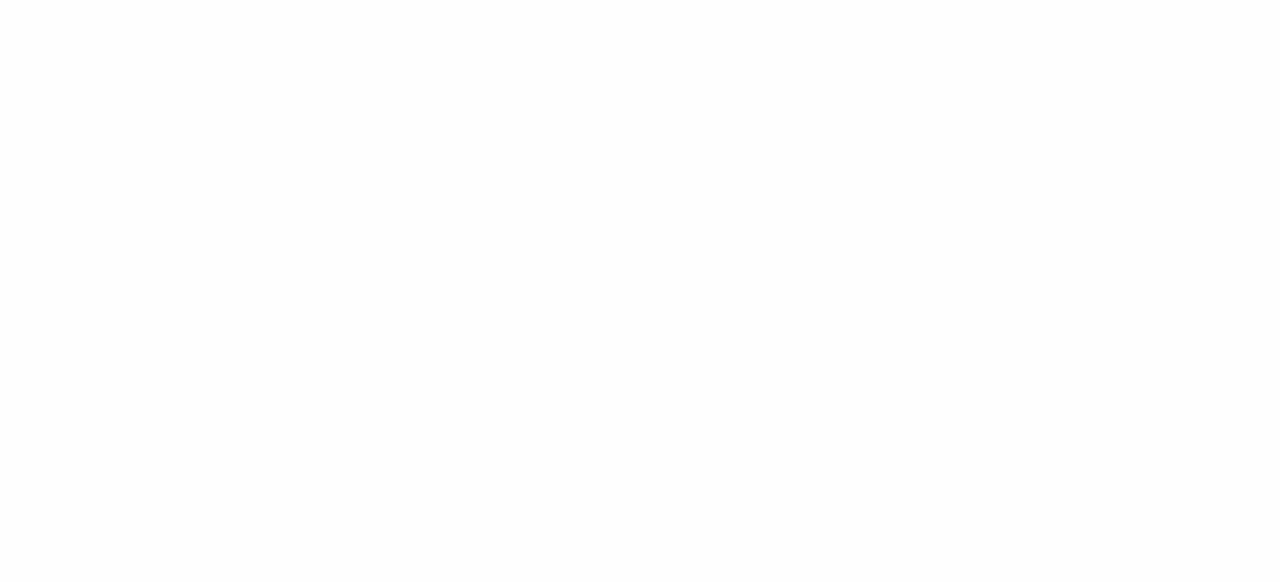Provide the bounding box coordinates for the area that should be clicked to complete the instruction: "Click the 'Home' link".

[0.279, 0.231, 0.308, 0.259]